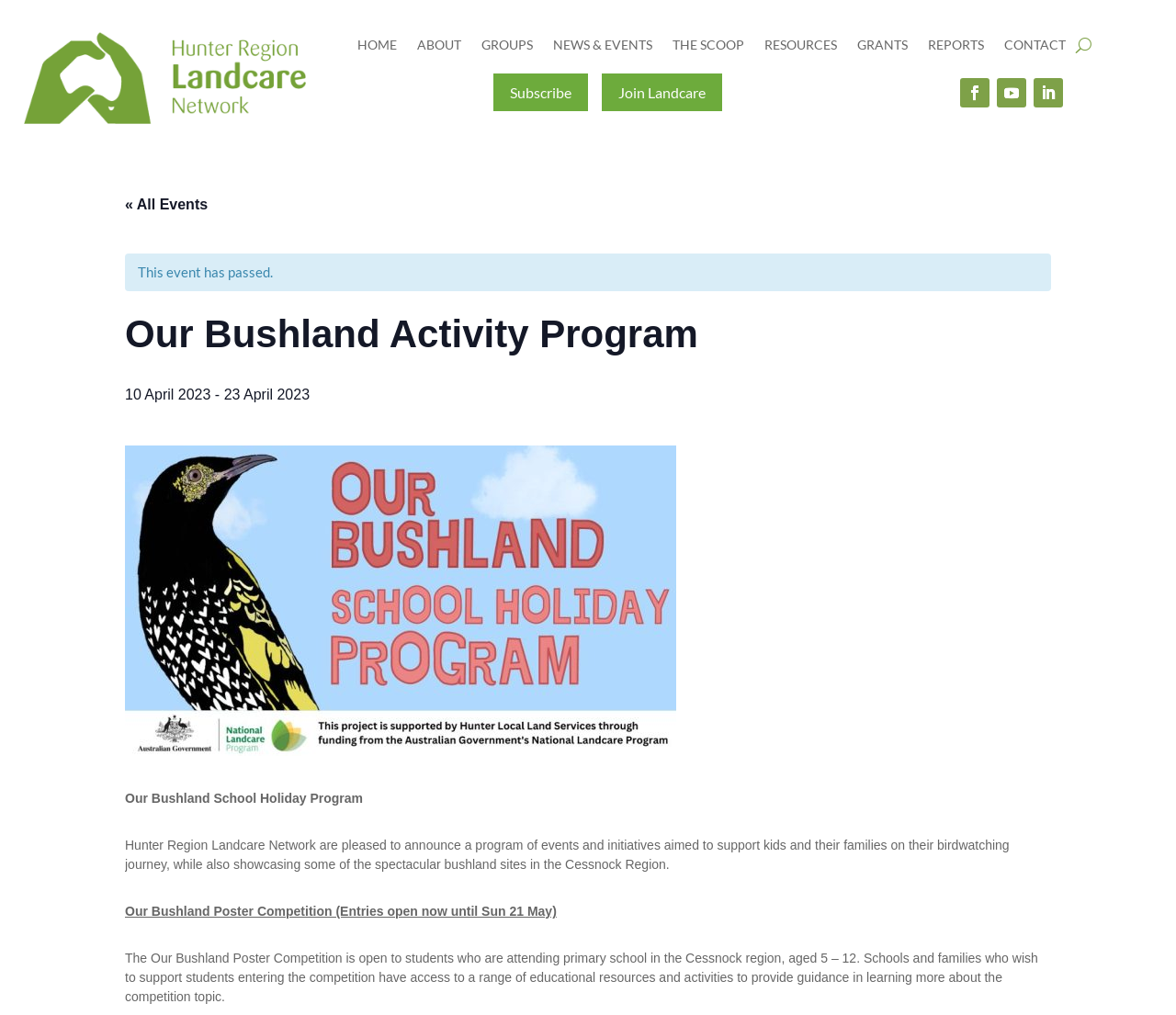Using the provided description GRANTS, find the bounding box coordinates for the UI element. Provide the coordinates in (top-left x, top-left y, bottom-right x, bottom-right y) format, ensuring all values are between 0 and 1.

[0.729, 0.038, 0.772, 0.058]